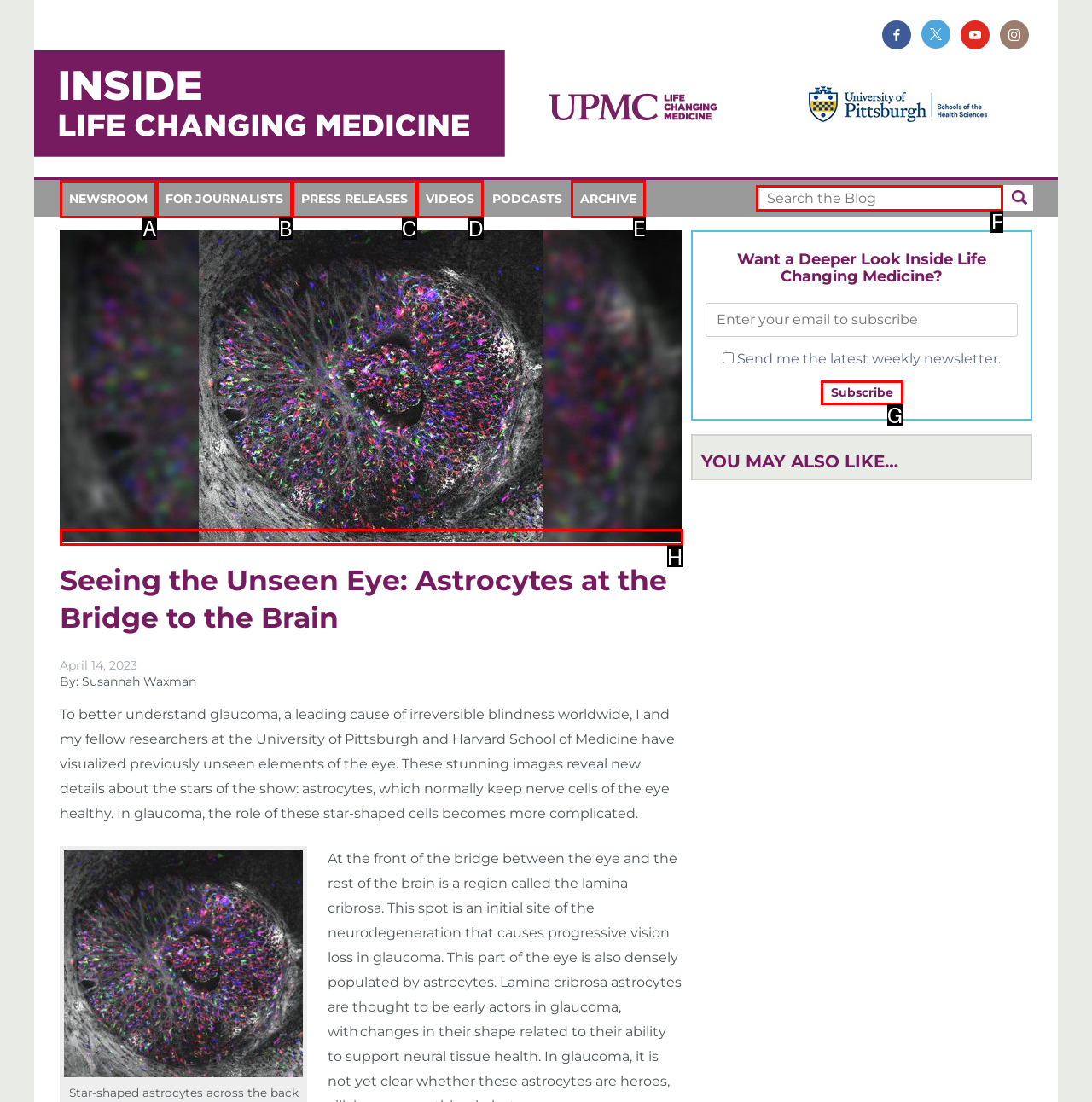Given the task: Read more about Seeing the Unseen Eye, indicate which boxed UI element should be clicked. Provide your answer using the letter associated with the correct choice.

H